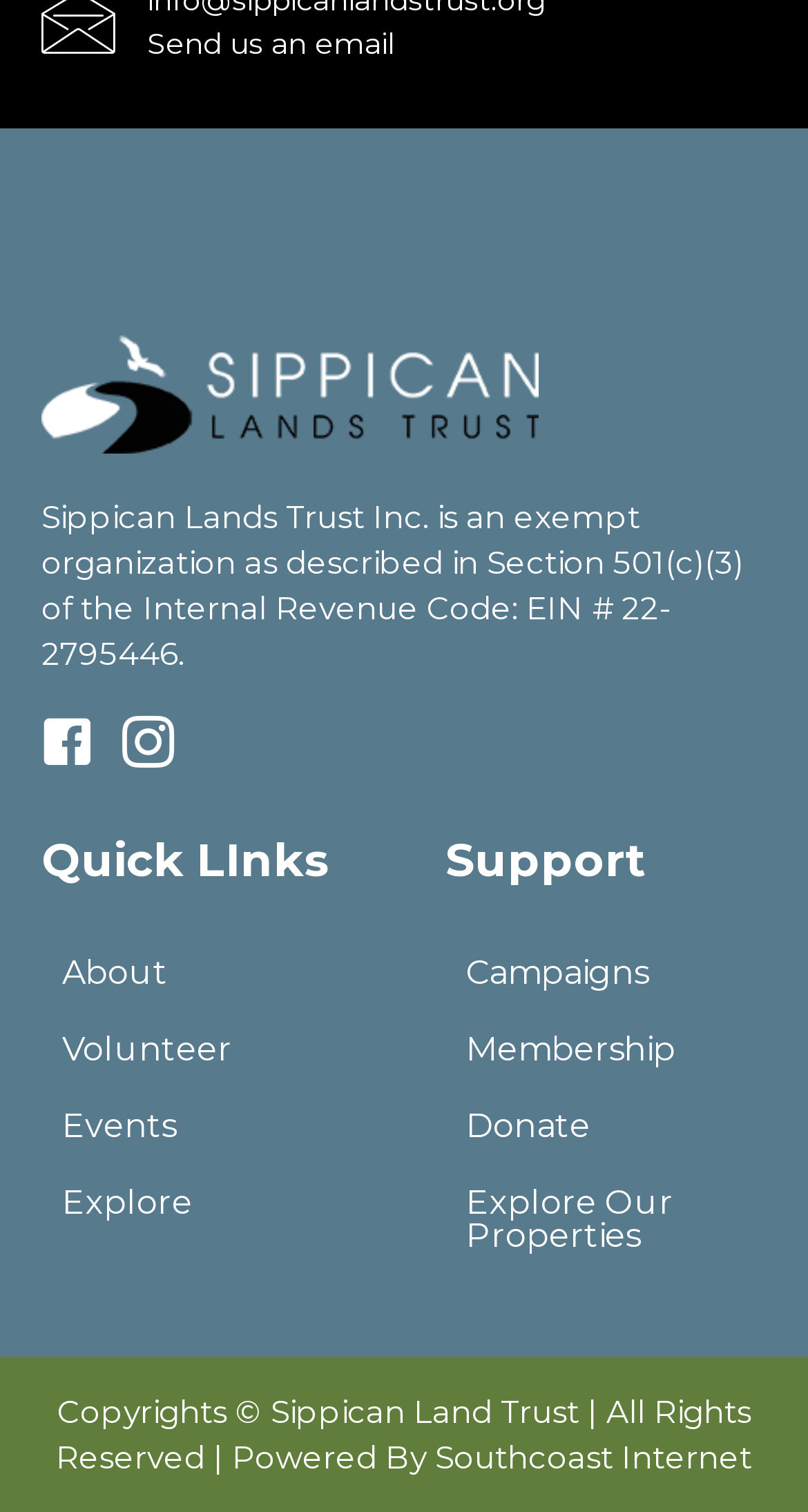Give a succinct answer to this question in a single word or phrase: 
How many links are under the 'Quick Links' heading?

4